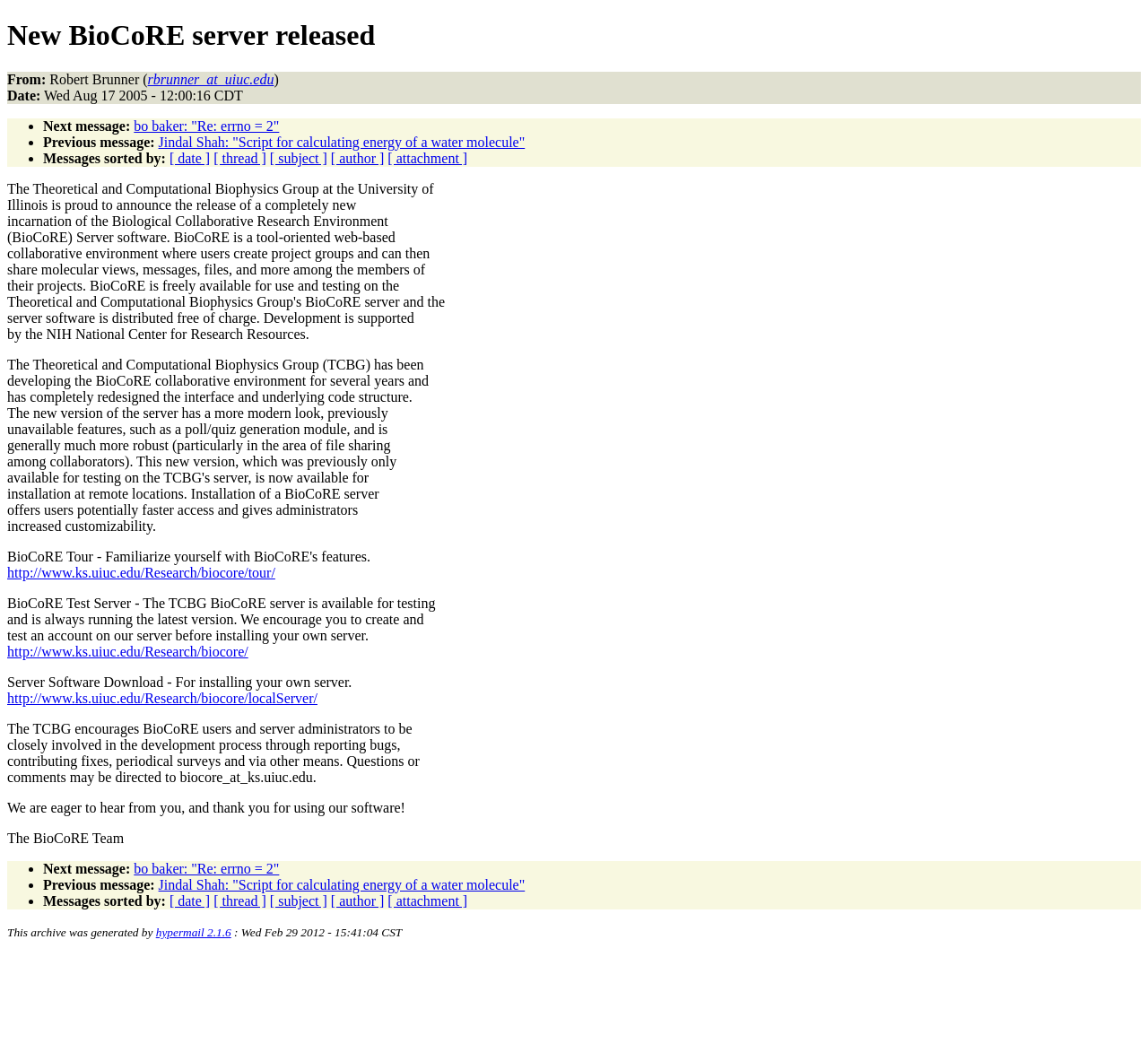What is the purpose of BioCoRE? Analyze the screenshot and reply with just one word or a short phrase.

Collaborative environment